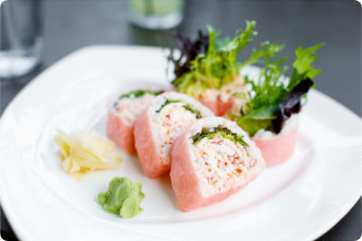What is the name of the restaurant?
Look at the screenshot and respond with a single word or phrase.

Umi